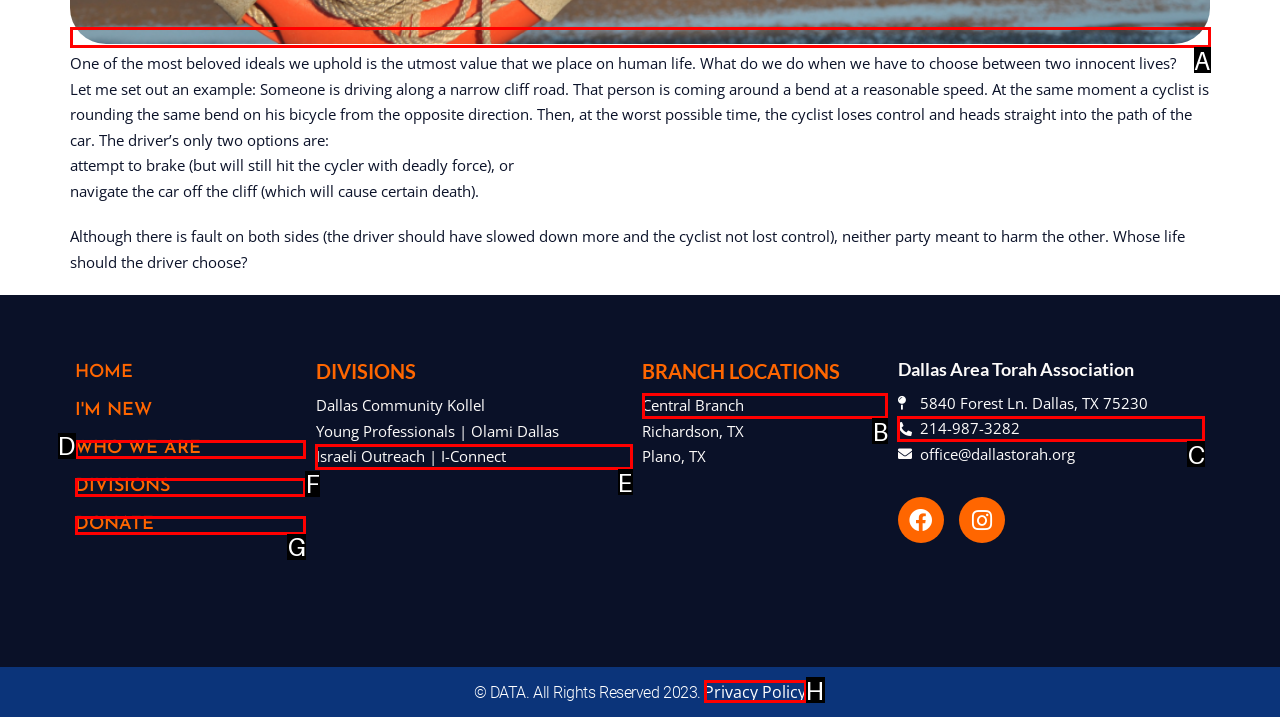Given the element description: Privacy Policy, choose the HTML element that aligns with it. Indicate your choice with the corresponding letter.

H